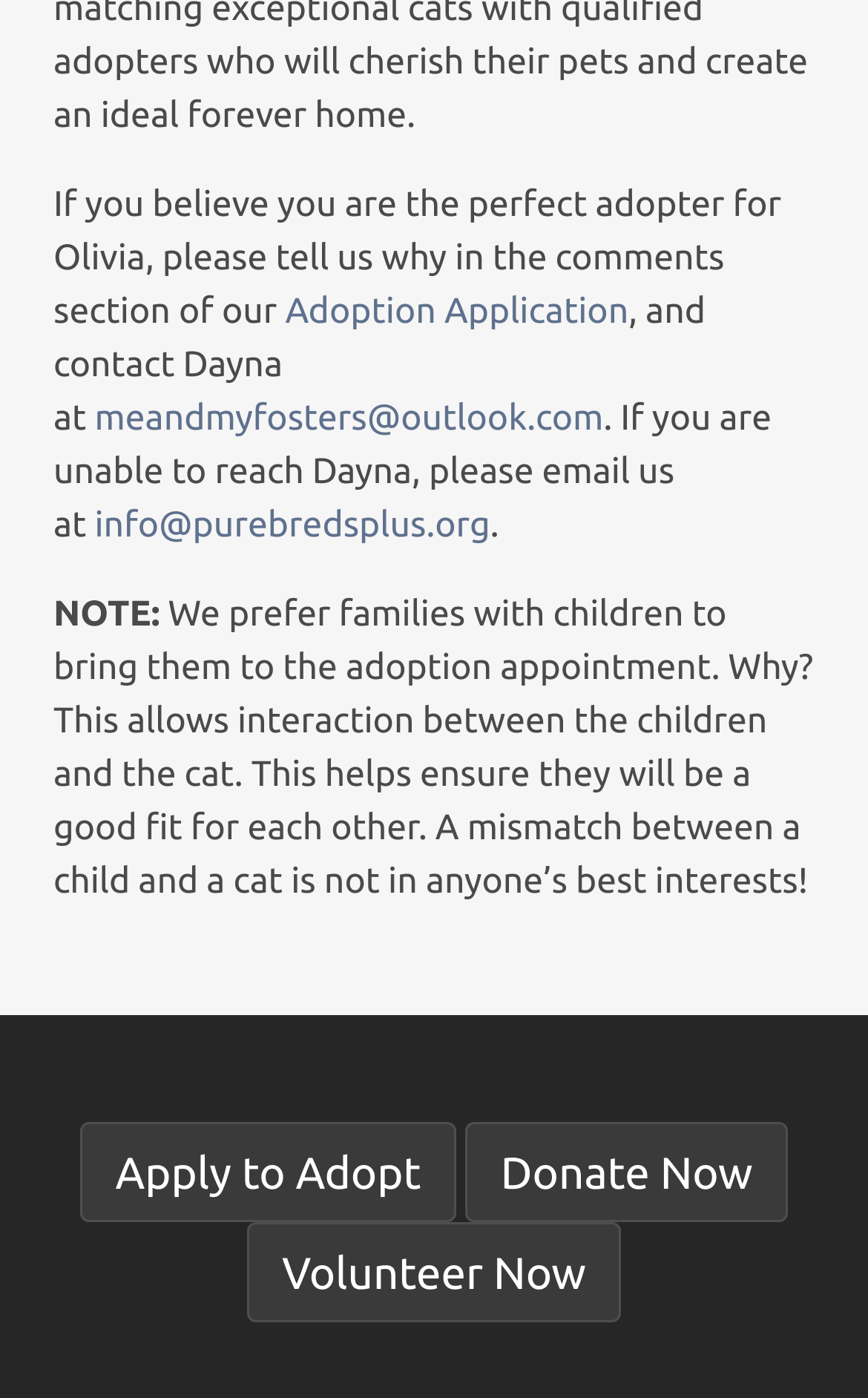What is the contact email for adoption inquiries?
Identify the answer in the screenshot and reply with a single word or phrase.

meandmyfosters@outlook.com